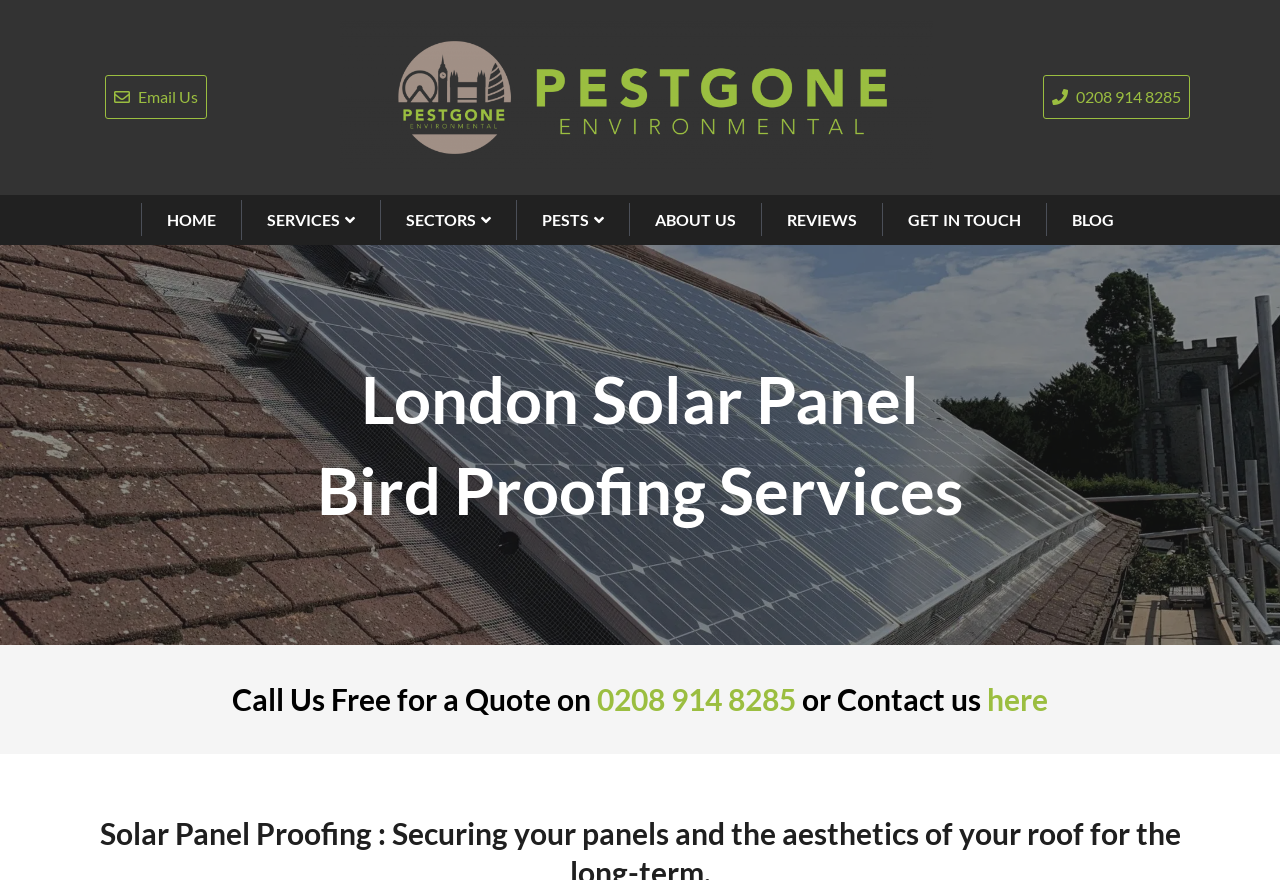Locate the bounding box coordinates of the element that should be clicked to fulfill the instruction: "Read the 'London Solar Panel Bird Proofing Services' heading".

[0.062, 0.402, 0.938, 0.609]